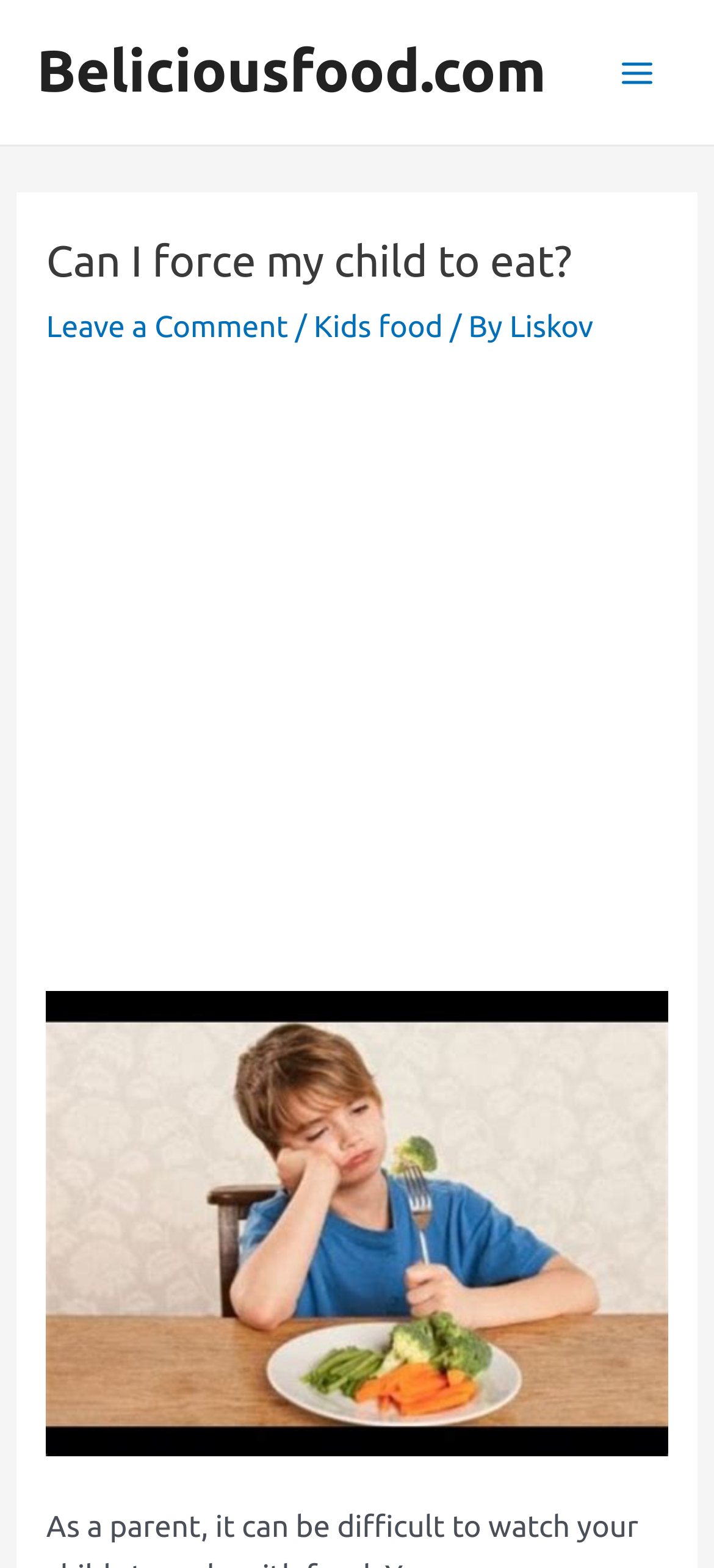Please provide a brief answer to the question using only one word or phrase: 
How many links are present in the header section?

4